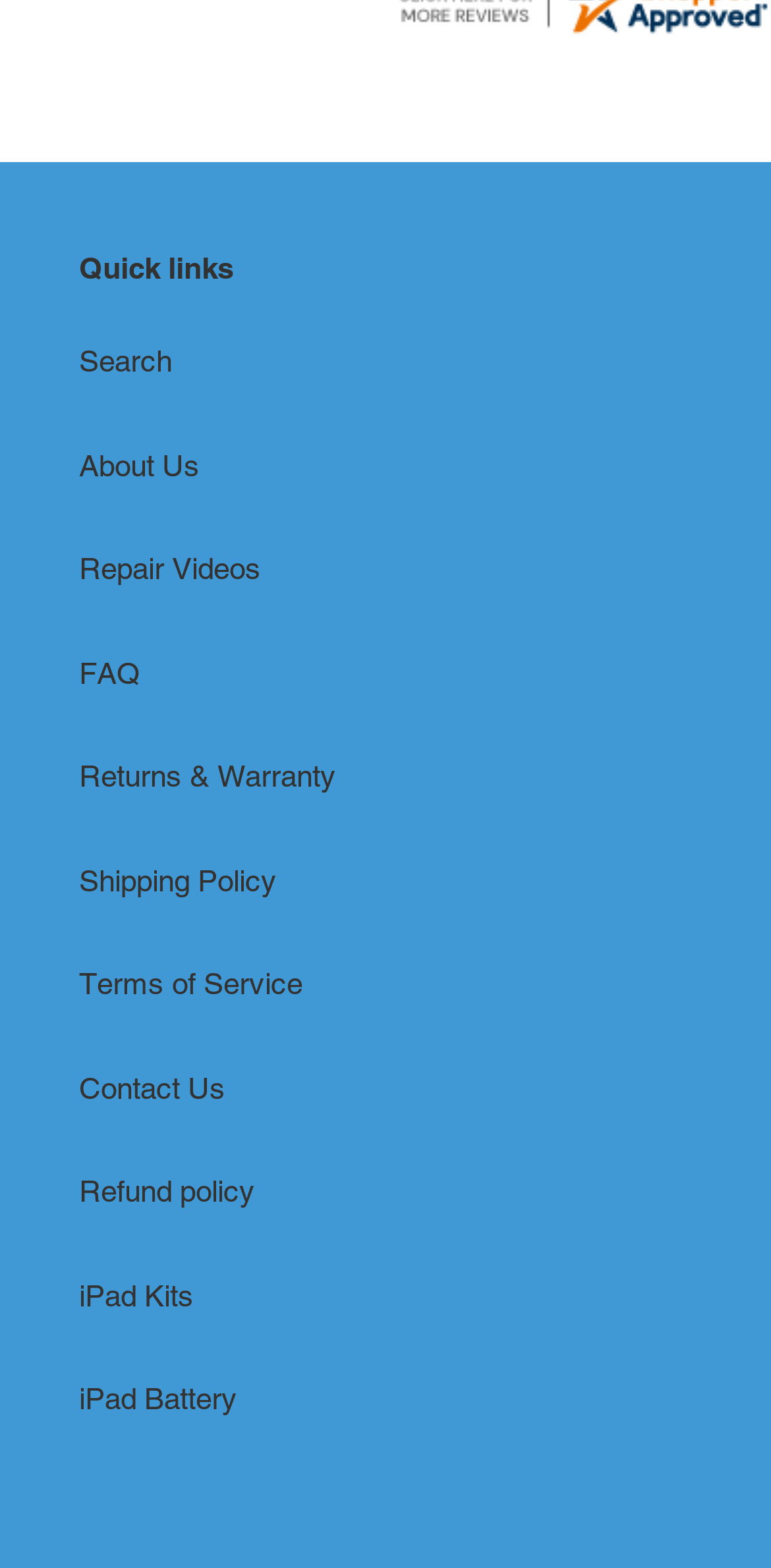Provide your answer to the question using just one word or phrase: Are there any links related to products?

Yes